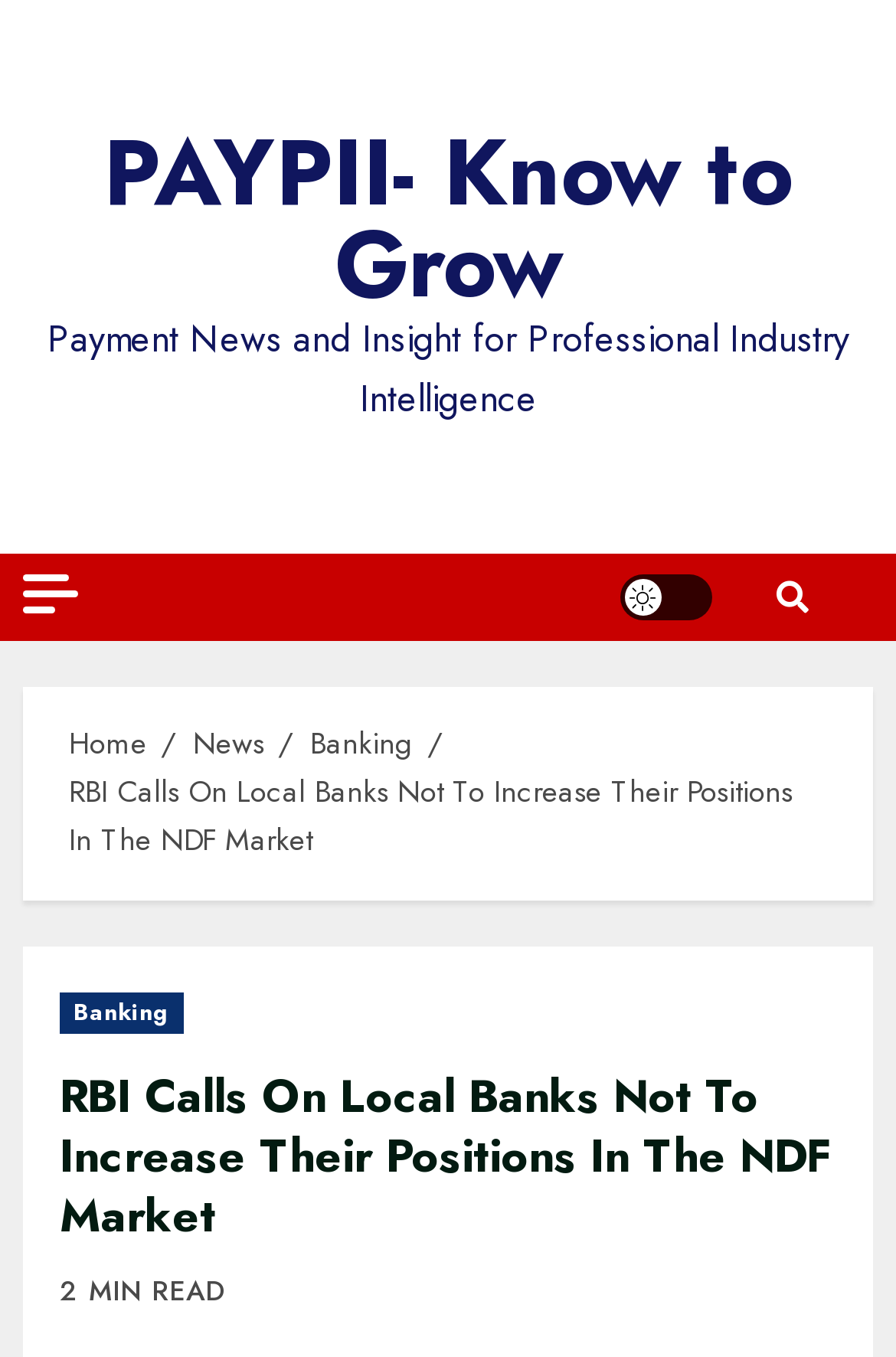What is the purpose of the light/dark button?
Please describe in detail the information shown in the image to answer the question.

The purpose of the light/dark button is to toggle the theme of the webpage between light and dark modes, as indicated by the icon and its position on the webpage.